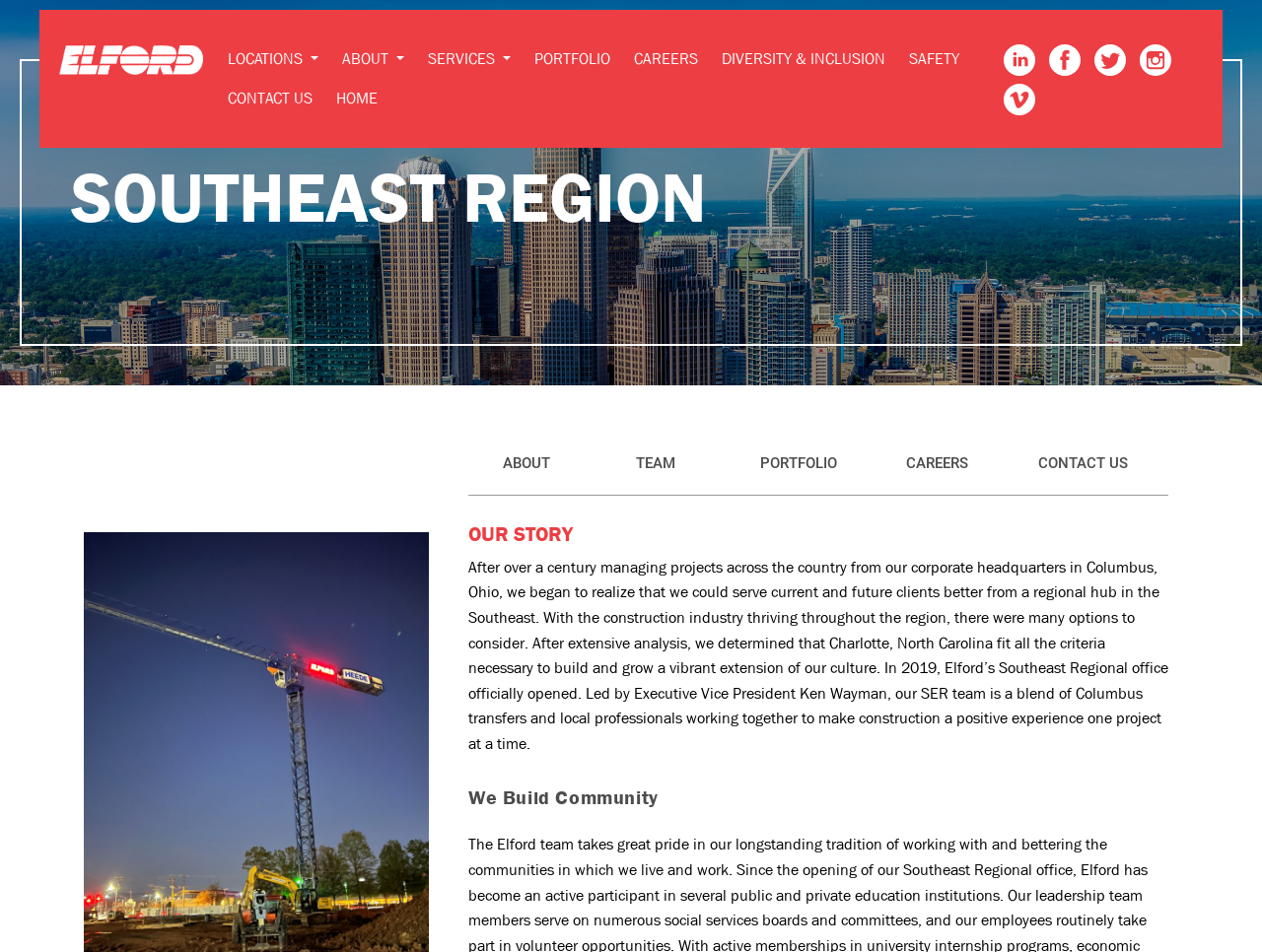What is the region mentioned in the 'OUR STORY' section?
From the image, provide a succinct answer in one word or a short phrase.

Southeast